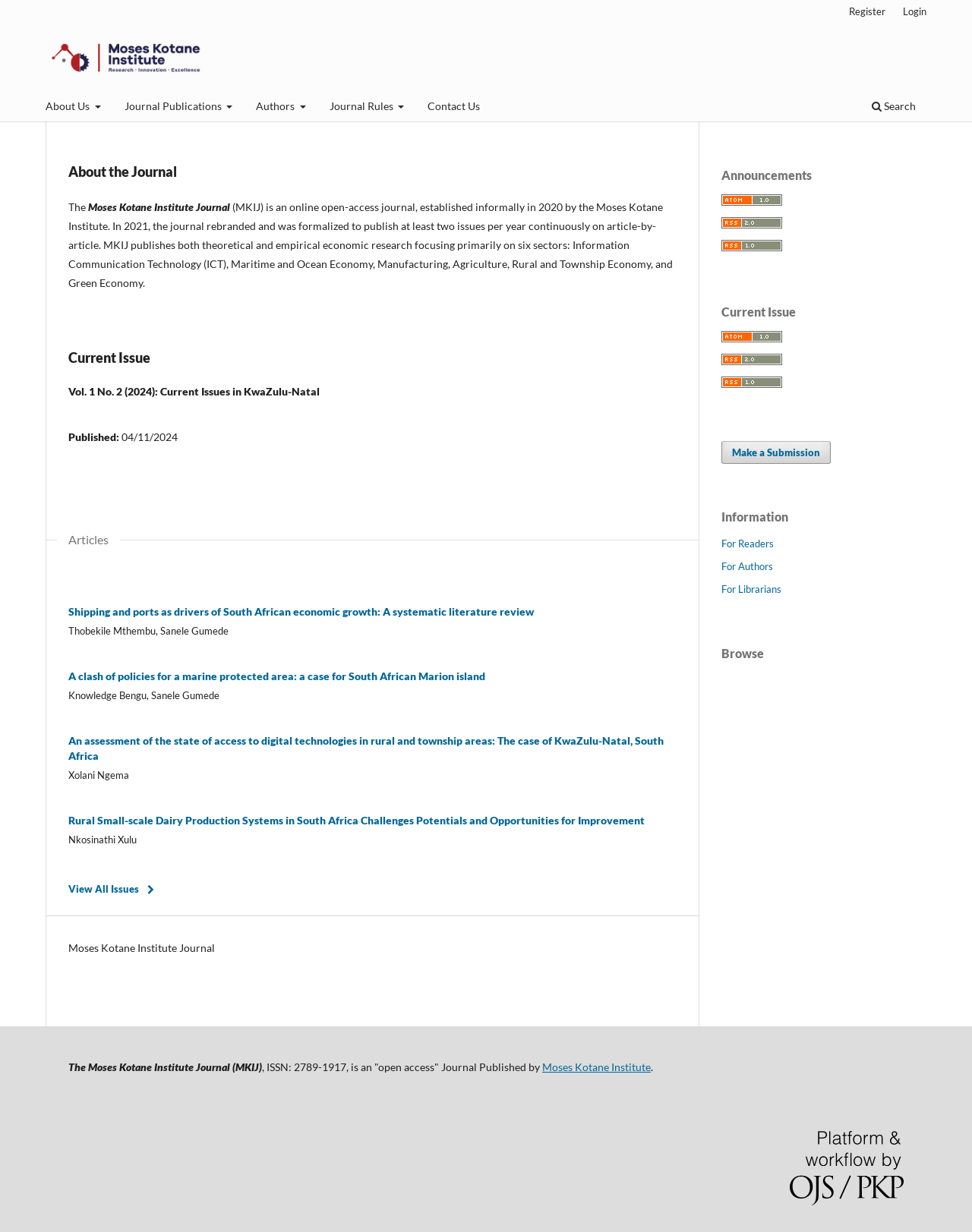Look at the image and answer the question in detail:
What is the ISSN of the journal?

The ISSN of the journal can be found at the bottom of the webpage, where it is written as 'ISSN: 2789-1917'.